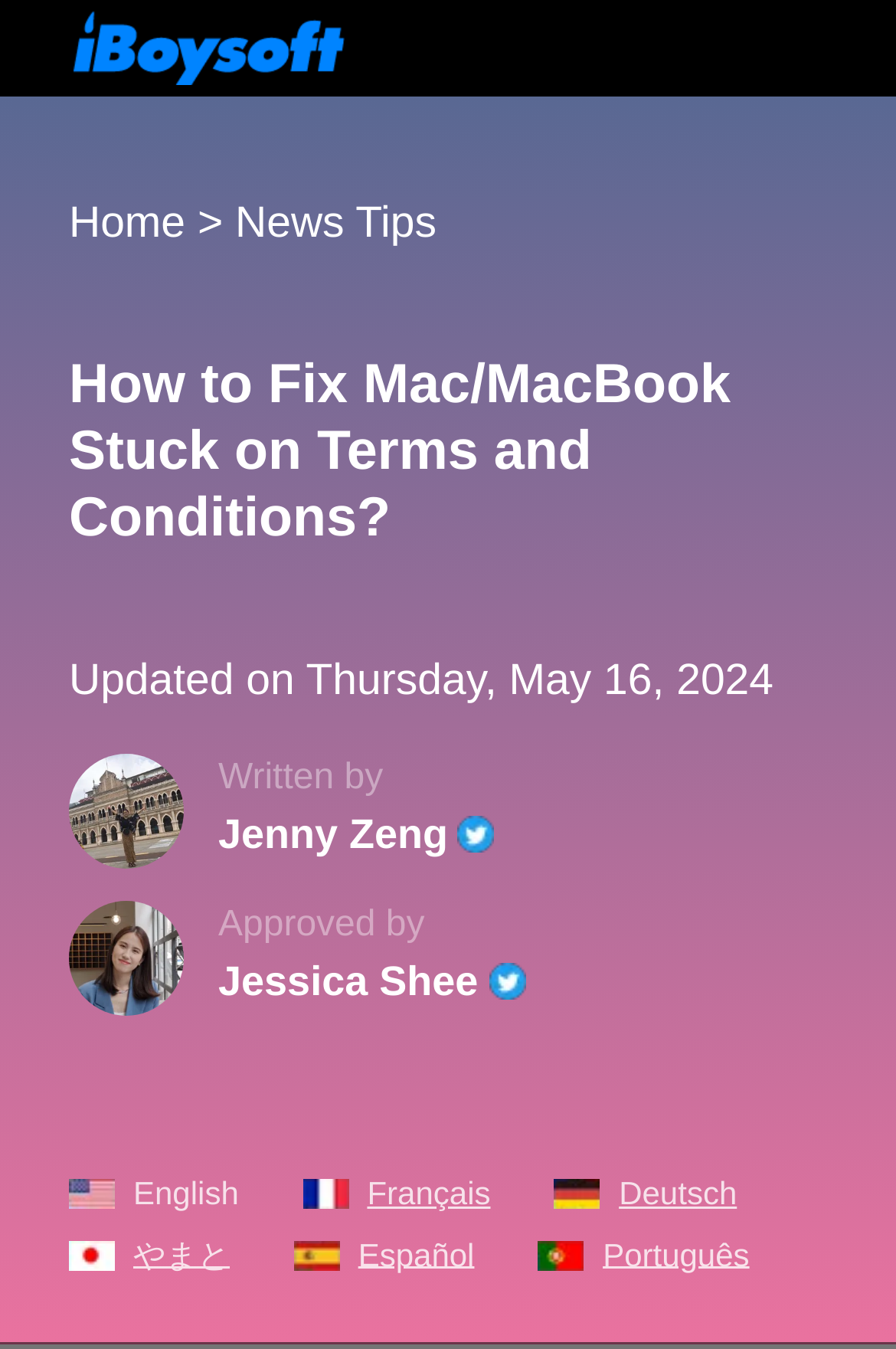Please extract and provide the main headline of the webpage.

Can't Agree to Terms and Conditions on Mac? Fixed!